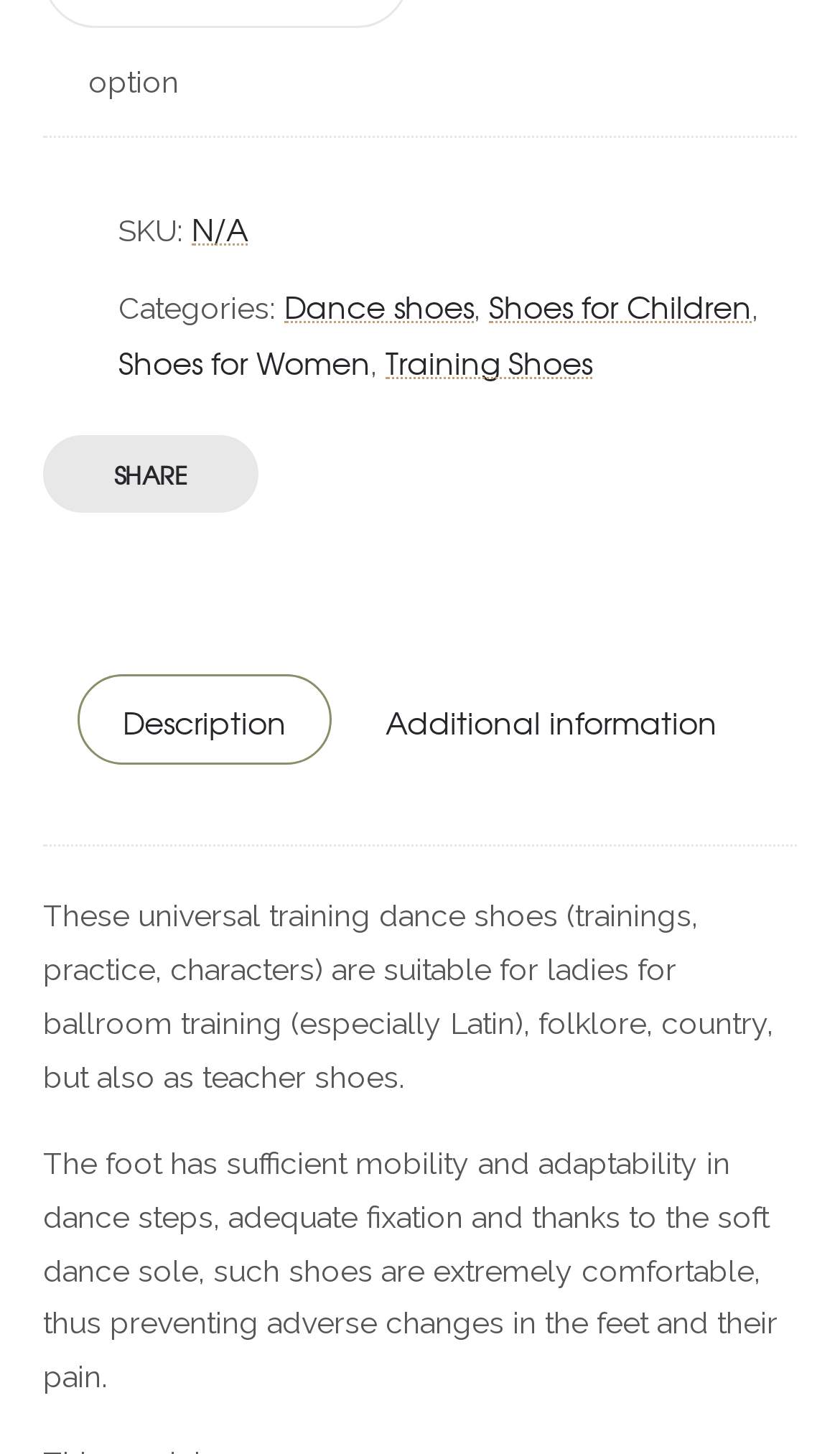What is the purpose of the sole?
Using the information presented in the image, please offer a detailed response to the question.

The answer can be found in the third static text element, which states '– the sole is a special dance (they can only be worn indoors)'.